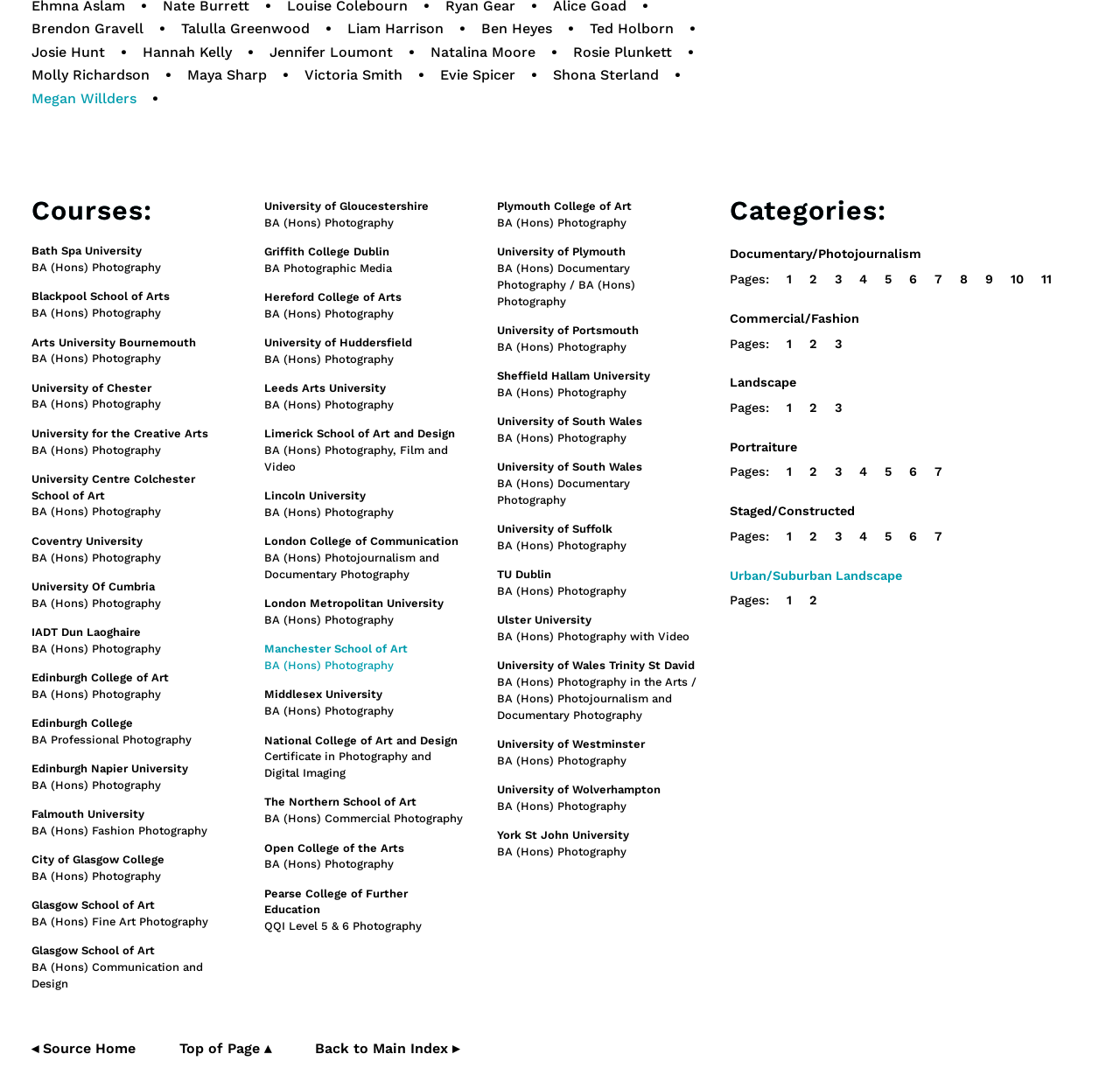Find and indicate the bounding box coordinates of the region you should select to follow the given instruction: "View Bath Spa University BA (Hons) Photography course".

[0.028, 0.224, 0.144, 0.252]